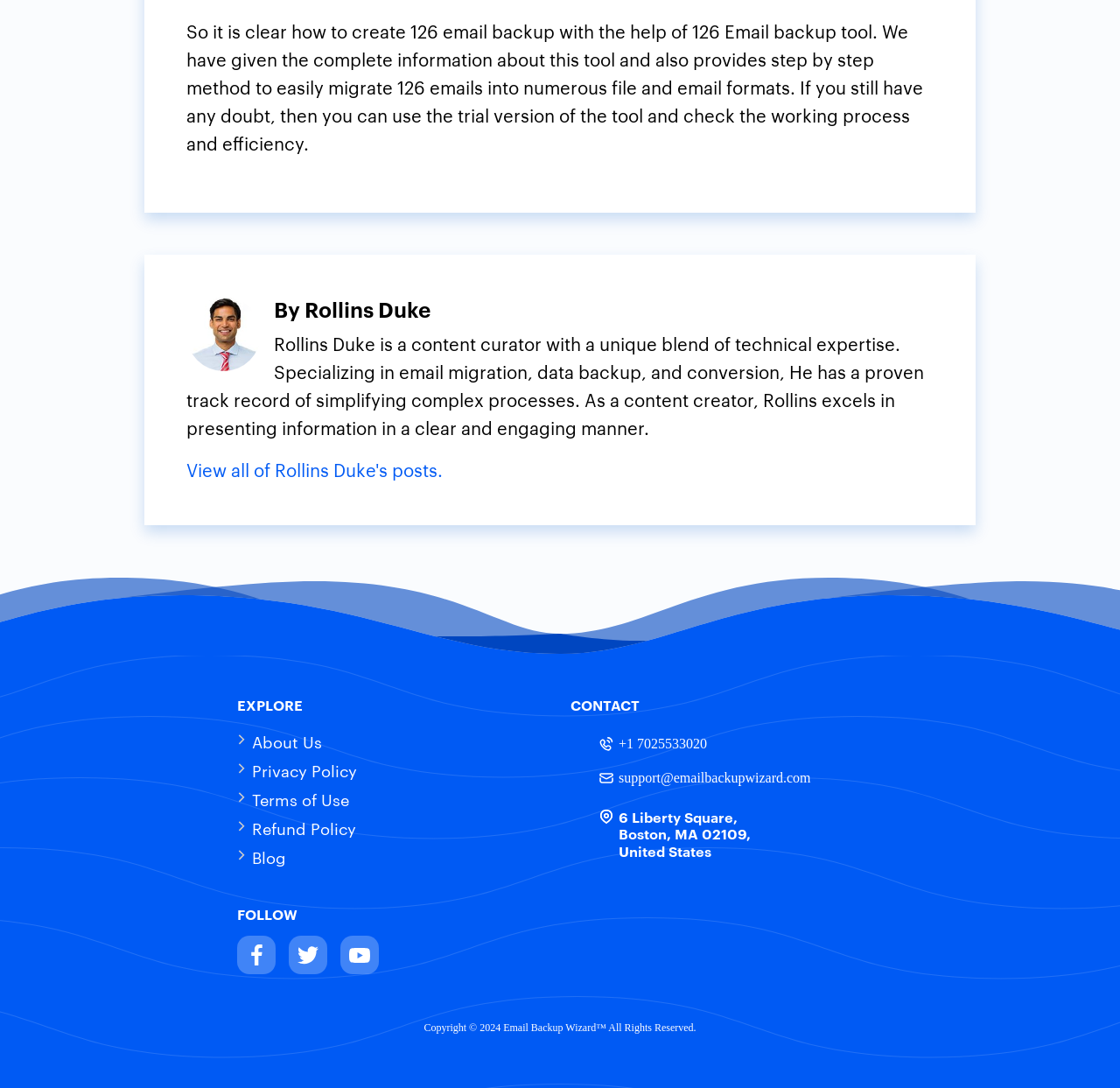Specify the bounding box coordinates of the element's region that should be clicked to achieve the following instruction: "Visit the About Us page". The bounding box coordinates consist of four float numbers between 0 and 1, in the format [left, top, right, bottom].

[0.225, 0.671, 0.288, 0.691]